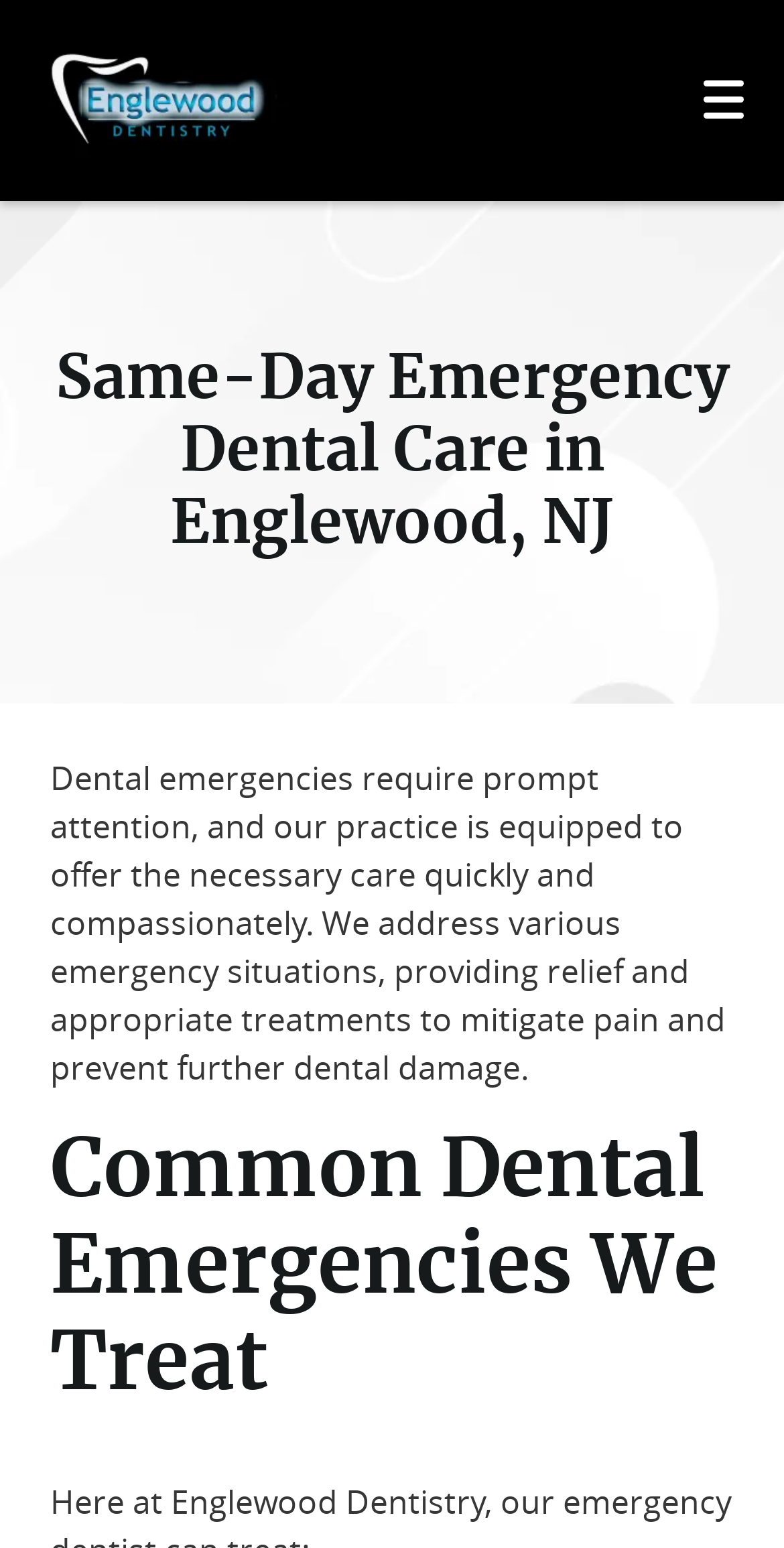Explain in detail what is displayed on the webpage.

This webpage is about same-day emergency dental care in Englewood, NJ. At the top, there is a header section that spans the entire width of the page, taking up about 13% of the screen height. Within this section, there is a logo on the left side, a toggle button for the mobile menu on the right side, and a "Back" button on the top-right corner. Below the header, there is a navigation menu that occupies the full width of the page, containing links to different sections of the website, such as "HOME", "ABOUT US", "SERVICES", and more.

On the top-right corner, there are three buttons: "Leave a review", "Get directions", and "Call our office". Each button has an accompanying image and text. Below these buttons, there is a prominent call-to-action button "REQUEST APPOINTMENT".

The main content of the page starts with a heading "Same-Day Emergency Dental Care in Englewood, NJ", followed by a paragraph of text that explains the importance of prompt attention to dental emergencies and the services offered by the practice. Further down, there is another heading "Common Dental Emergencies We Treat", but the specific content under this heading is not provided.